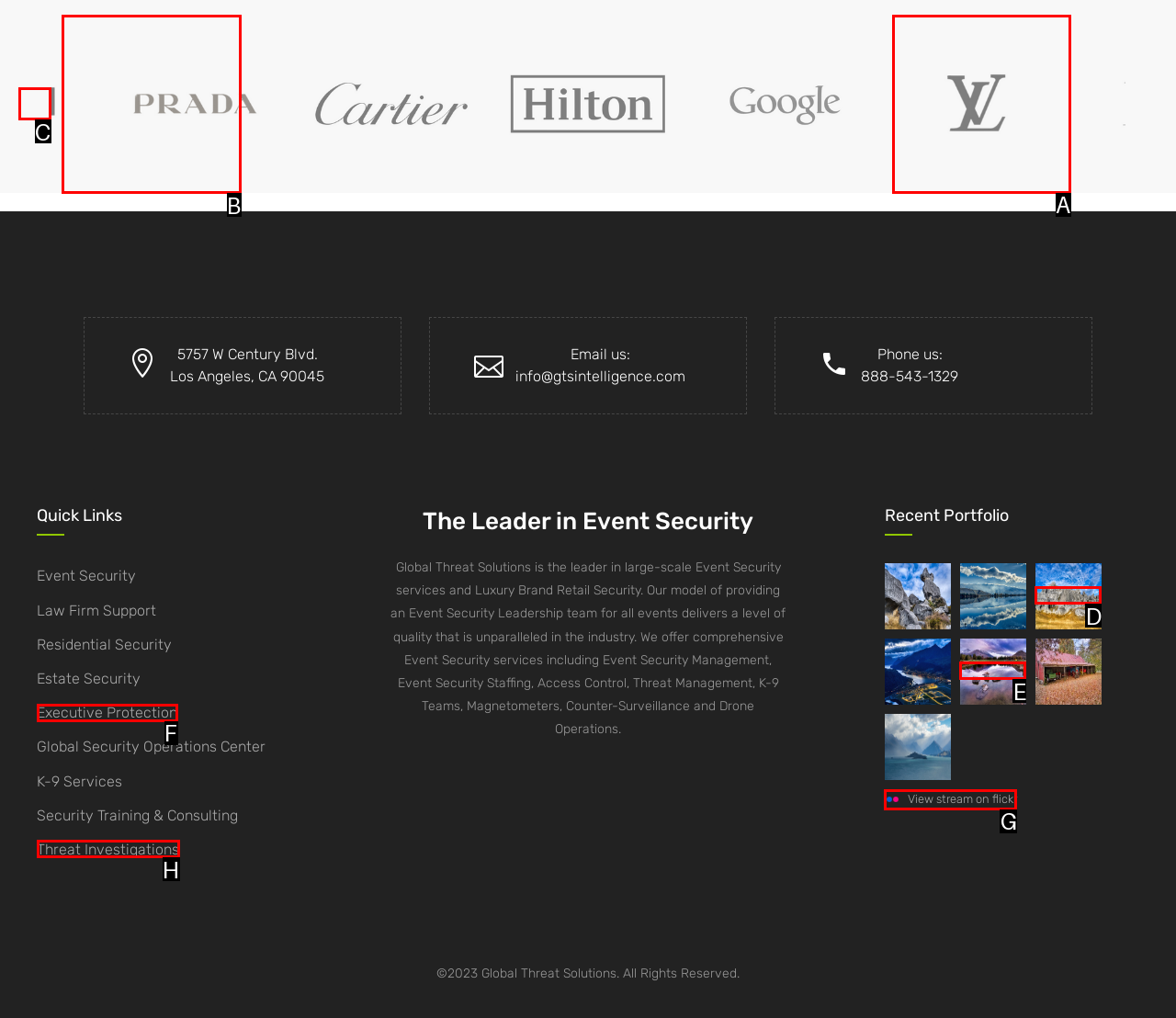Specify the letter of the UI element that should be clicked to achieve the following: Select the 'Prada' option
Provide the corresponding letter from the choices given.

B